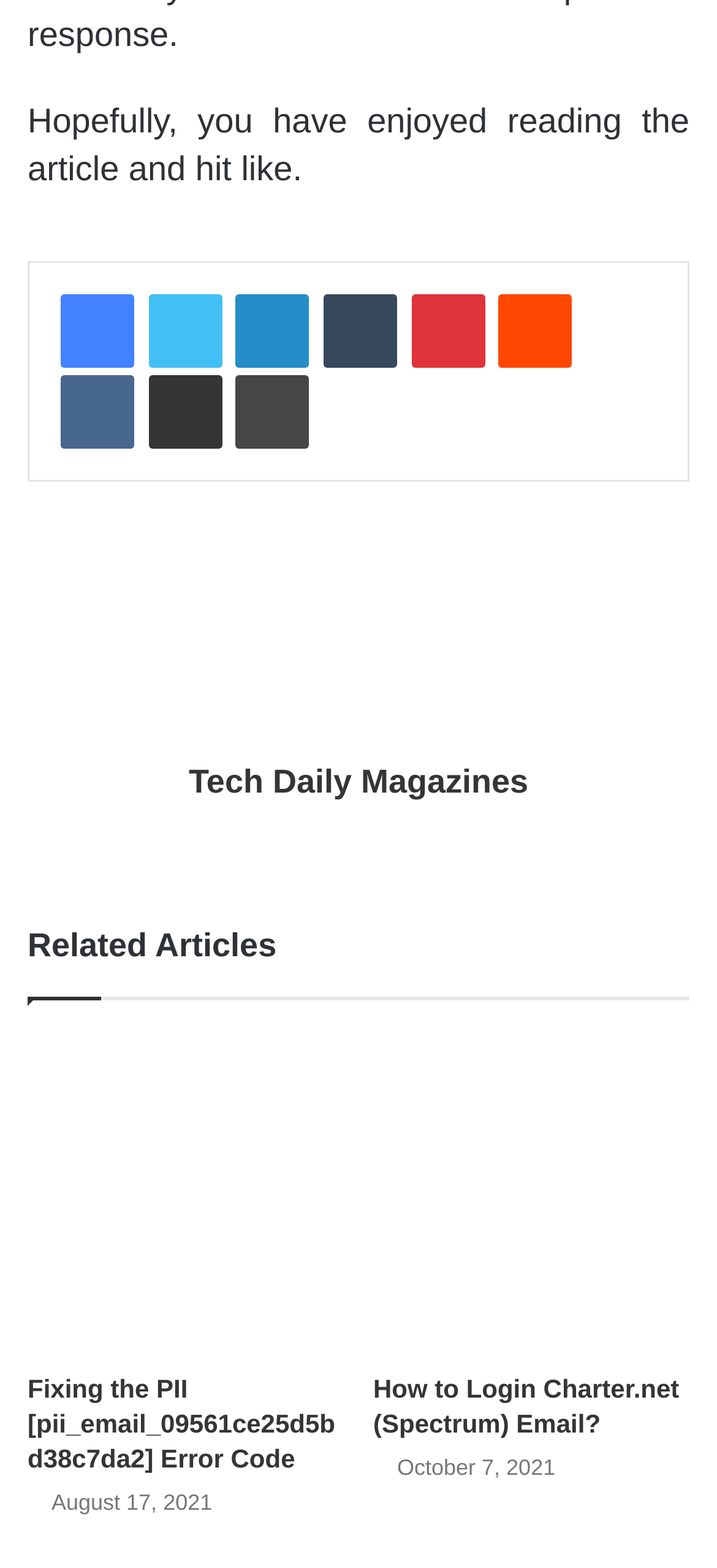What is the date of the second related article?
Offer a detailed and full explanation in response to the question.

I looked at the section titled 'Related Articles' and found the second article, which has a date of 'October 7, 2021'.